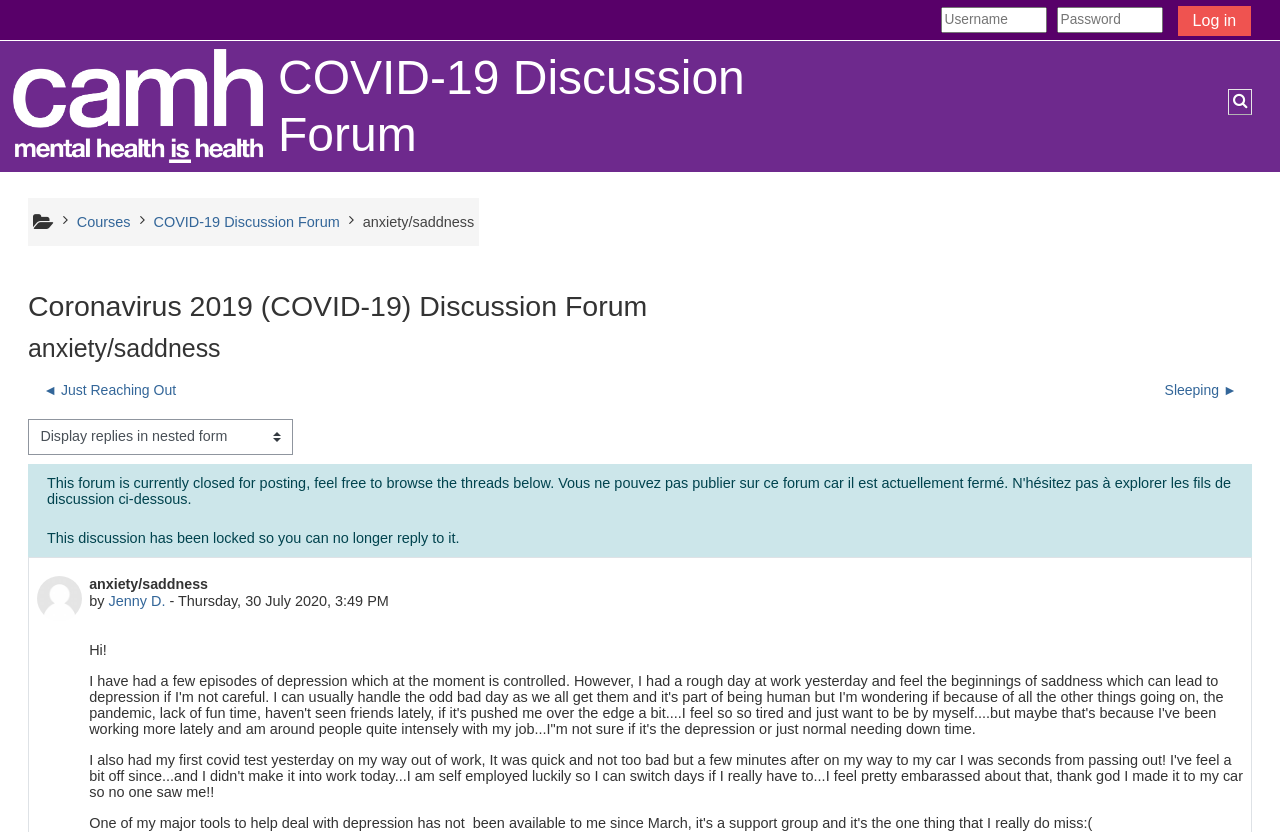Provide a thorough description of the webpage's content and layout.

This webpage is a discussion forum focused on COVID-19, specifically on anxiety and sadness. At the top left corner, there is a logo image and a link to the "Home" page. Next to the logo, there is a heading that reads "COVID-19 Discussion Forum". 

On the top right corner, there are three input fields: "Username", "Password", and a "Log in" button. 

Below the top section, there is a navigation menu, also known as a breadcrumb, which shows the current location within the website. The breadcrumb consists of four links: "Home", "Courses", "COVID-19 Discussion Forum", and "anxiety/saddness". 

The main content of the webpage is divided into two sections. The first section has two headings: "Coronavirus 2019 (COVID-19) Discussion Forum" and "anxiety/saddness". 

The second section contains a discussion thread. There are two links to navigate to previous and next discussions, labeled "Previous discussion: Just Reaching Out" and "Next discussion: Sleeping". 

Below the navigation links, there is a combobox to select the display mode. 

The main discussion content is presented in a hierarchical structure. The discussion title "anxiety/saddness" is followed by the author's name "Jenny D." and the posting time "Thursday, 30 July 2020, 3:49 PM". The discussion content is a long text that expresses the author's feelings and concerns about anxiety and sadness during the pandemic.